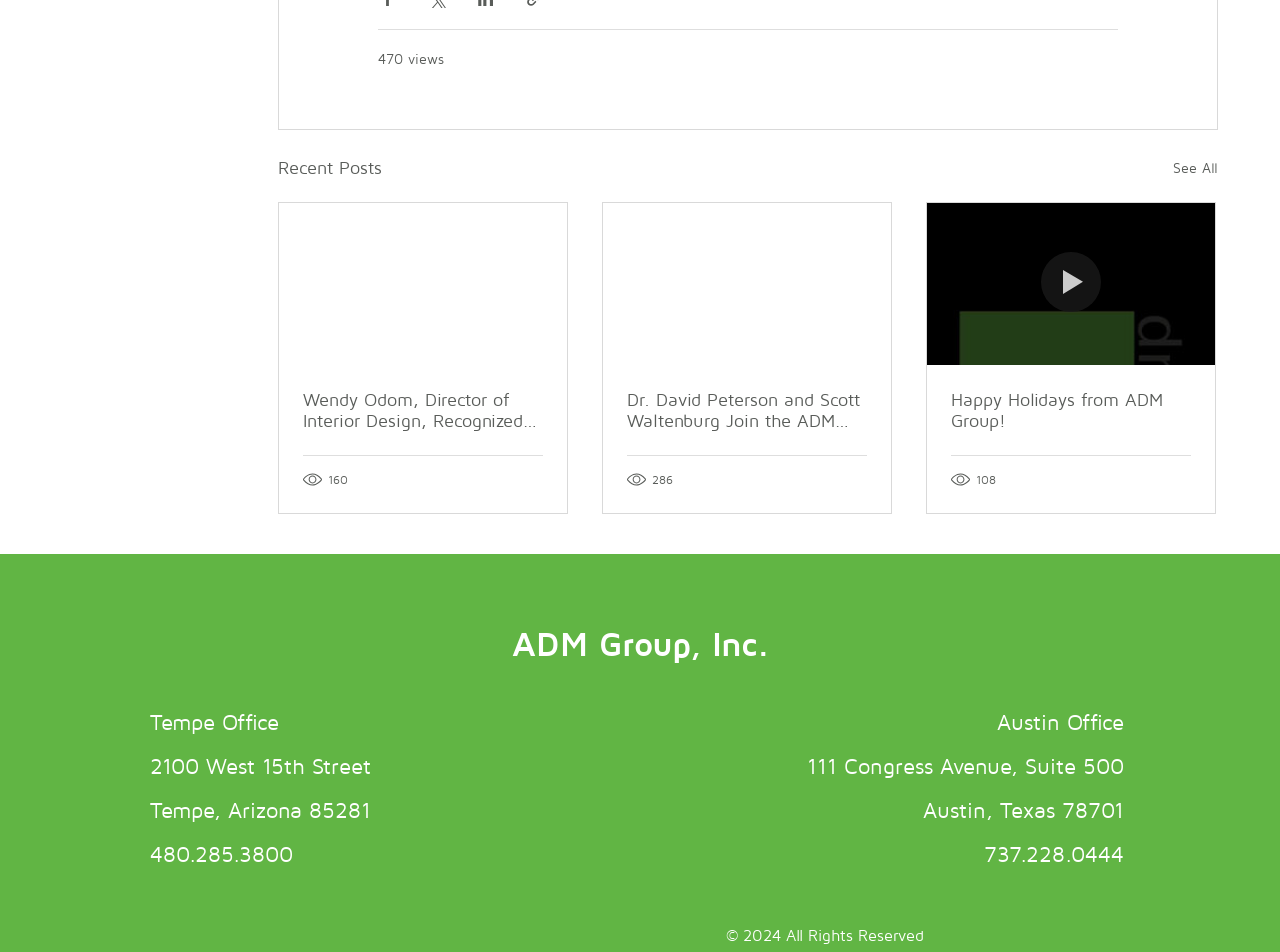Provide the bounding box coordinates of the HTML element described by the text: "286".

[0.49, 0.494, 0.527, 0.514]